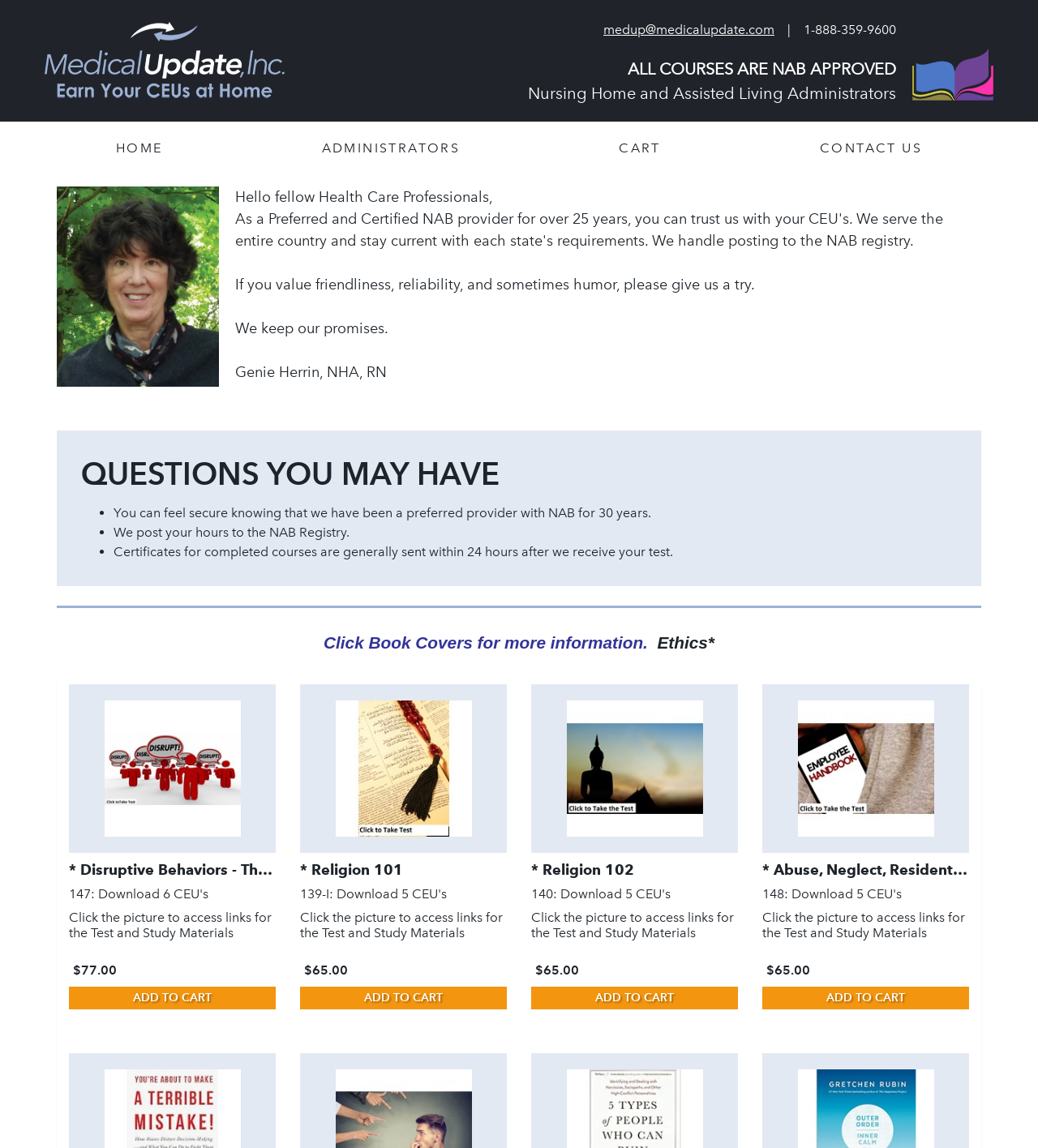Identify the bounding box coordinates for the region of the element that should be clicked to carry out the instruction: "Click the 'HOME' link". The bounding box coordinates should be four float numbers between 0 and 1, i.e., [left, top, right, bottom].

[0.112, 0.122, 0.157, 0.137]